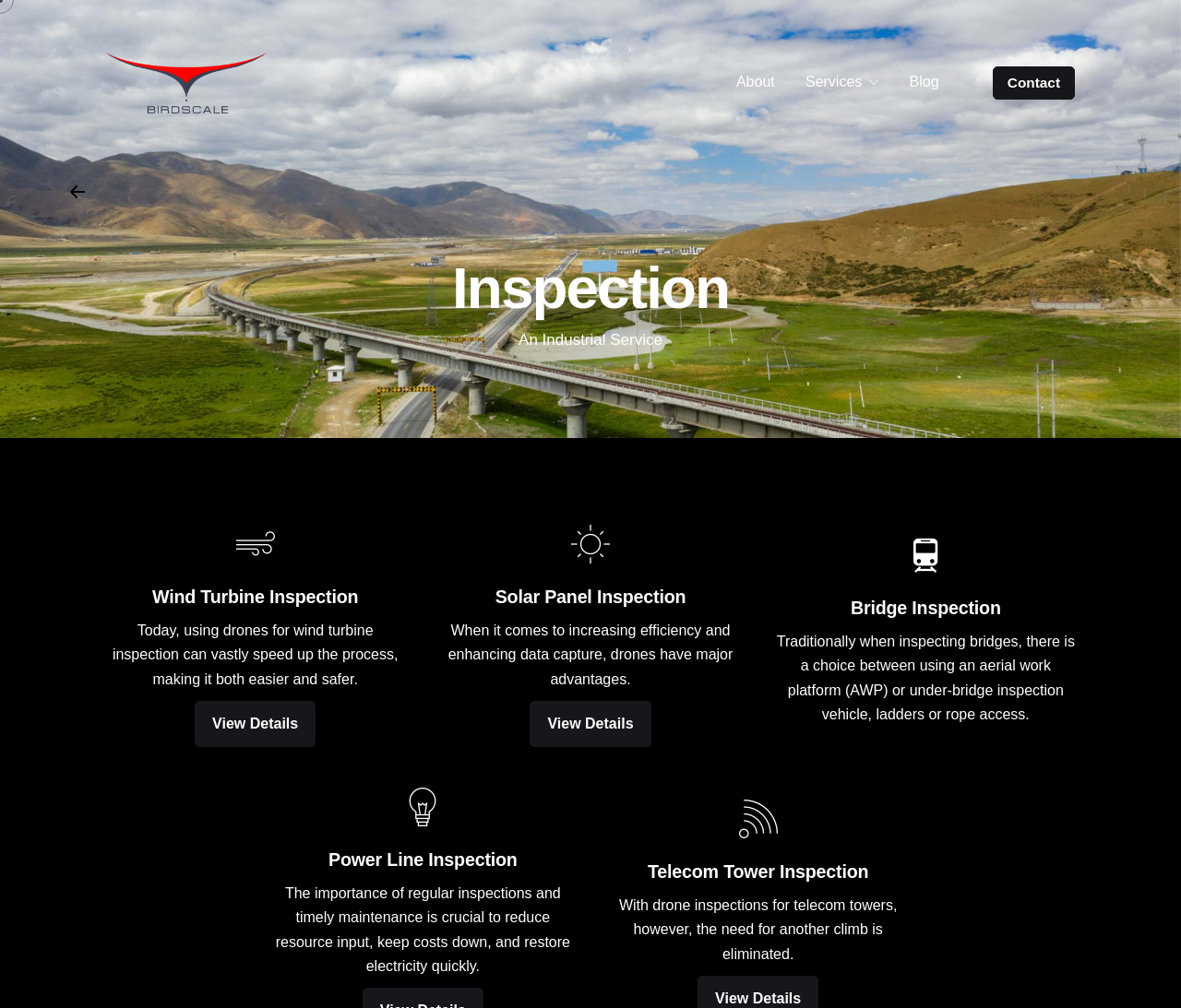Answer briefly with one word or phrase:
How many types of inspections are listed on the webpage?

5